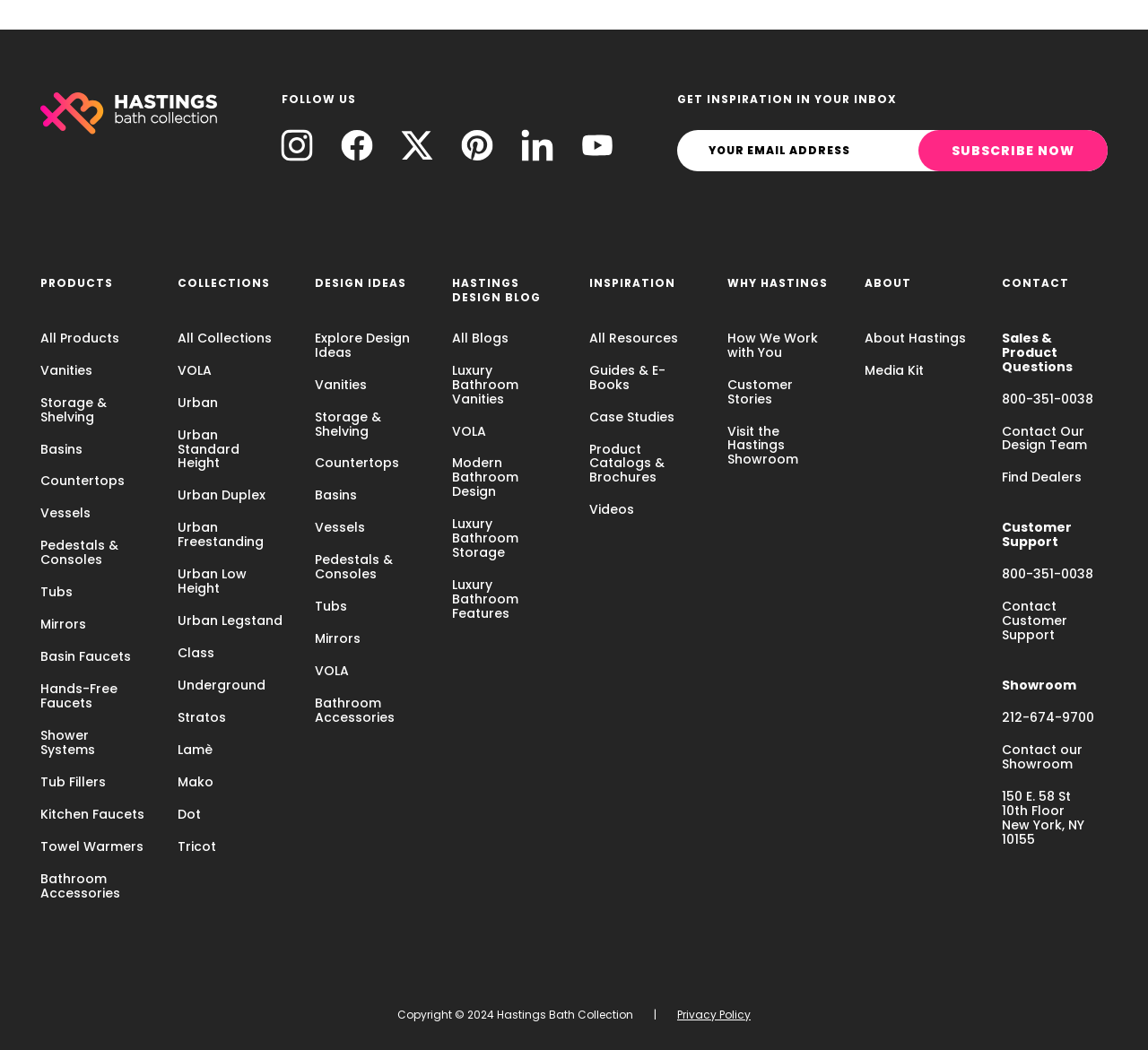Ascertain the bounding box coordinates for the UI element detailed here: "How We Work with You". The coordinates should be provided as [left, top, right, bottom] with each value being a float between 0 and 1.

[0.633, 0.316, 0.725, 0.343]